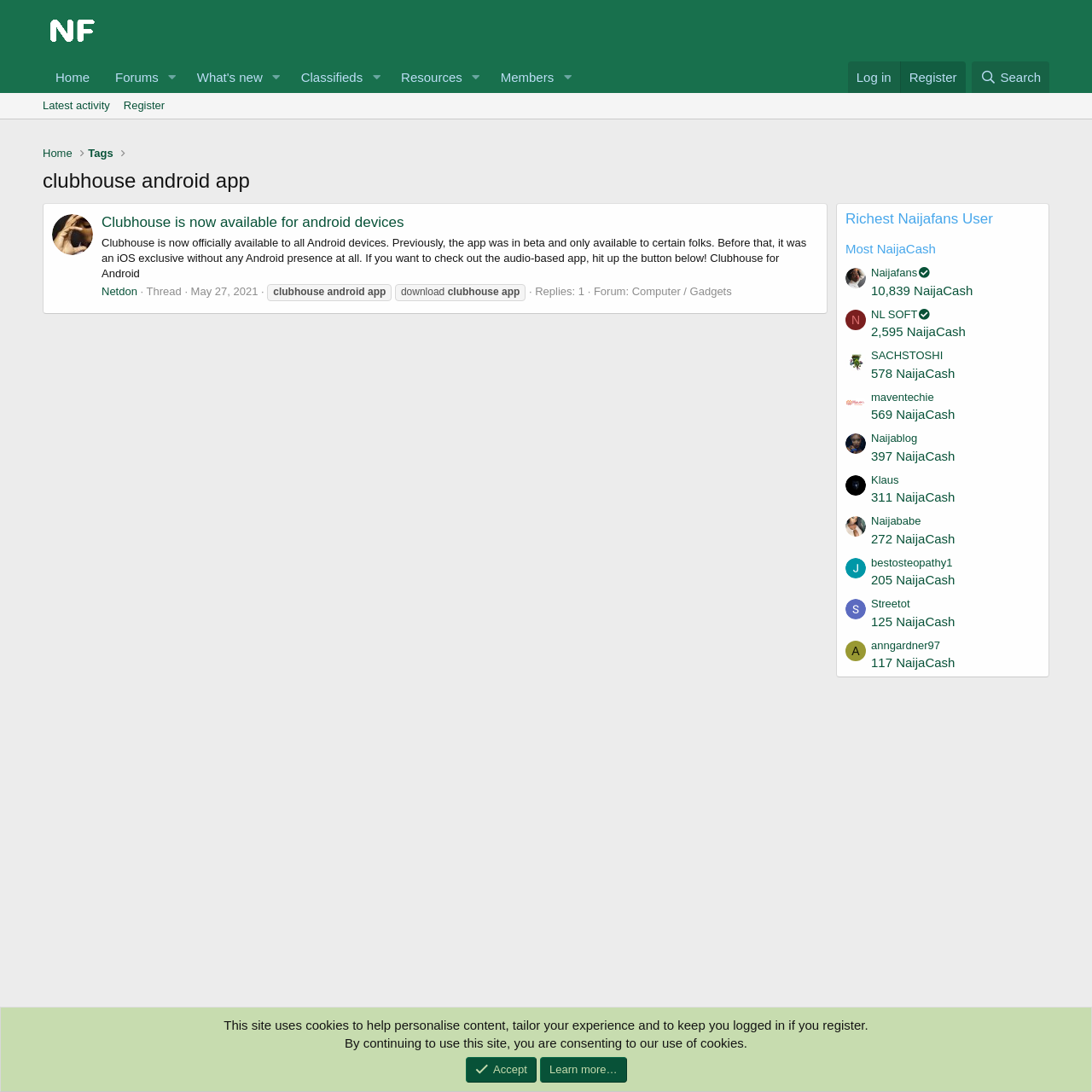Determine the bounding box coordinates of the region to click in order to accomplish the following instruction: "Click on NEWS ALERT: Upgraded Sewer Lines Coming to Upper Arlington". Provide the coordinates as four float numbers between 0 and 1, specifically [left, top, right, bottom].

None